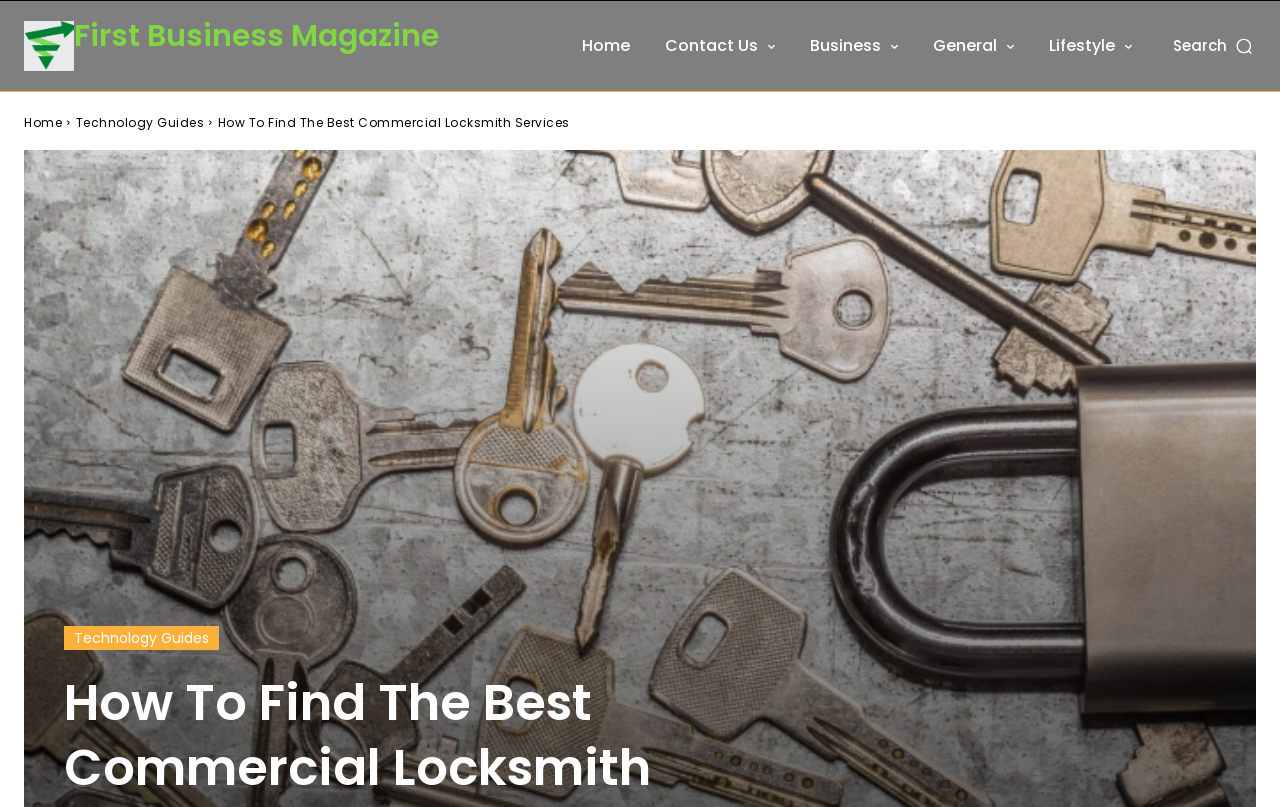Describe all the key features and sections of the webpage thoroughly.

The webpage appears to be an article from First Business Magazine, with a focus on finding the best commercial locksmith services. At the top left corner, there is a logo of First Business Magazine, accompanied by a navigation menu with links to "Home", "Contact Us", "Business", "General", and "Lifestyle". 

On the top right corner, there is a search button with a small magnifying glass icon. Below the navigation menu, there is a title "How To Find The Best Commercial Locksmith Services" in a prominent font. 

The article content is not explicitly mentioned in the accessibility tree, but based on the meta description, it likely discusses the importance of security in business operations and how to find reliable commercial locksmith services. 

There is a secondary navigation menu at the bottom of the page, with links to "Home" and "Technology Guides".